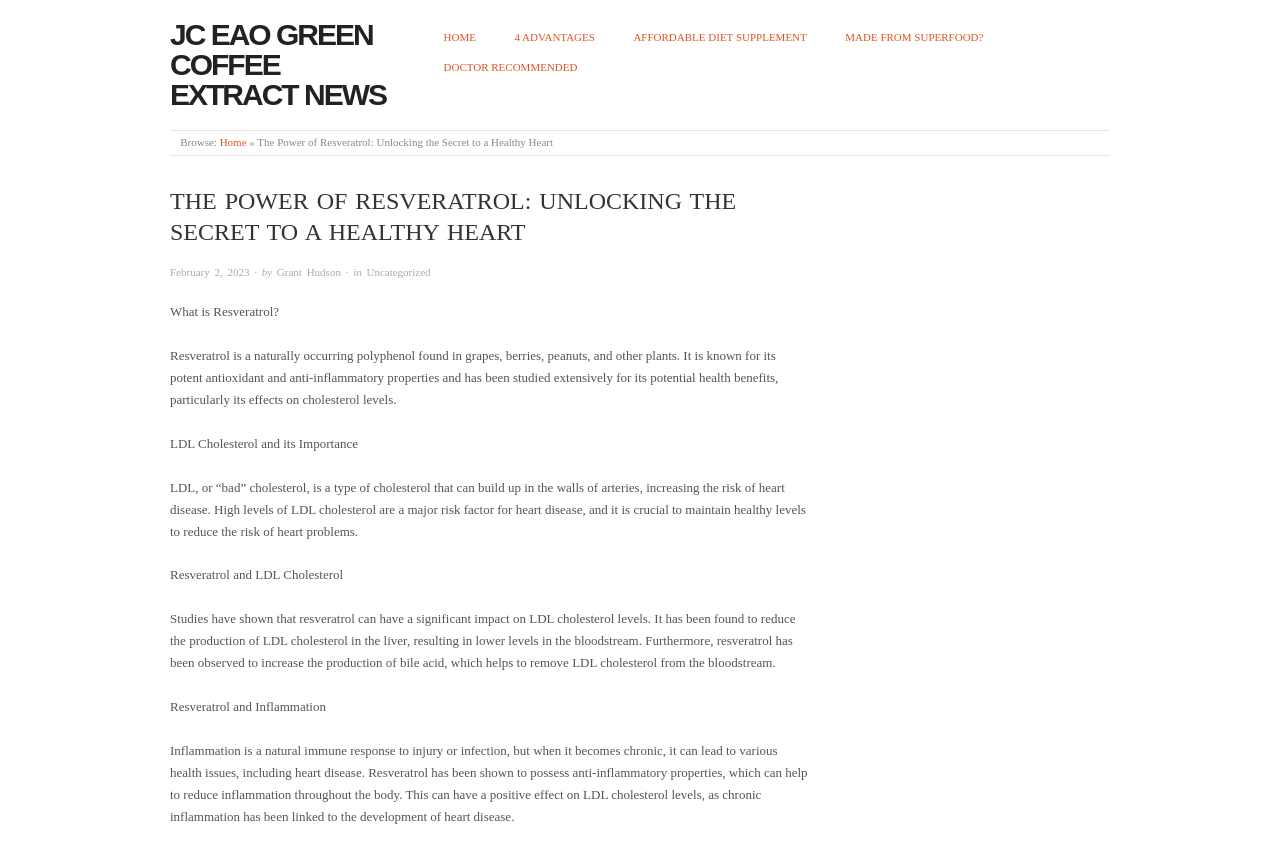What is the author of the article?
Based on the image, answer the question in a detailed manner.

I found the answer by looking at the author information, which is usually displayed below the title. The link 'Grant Hudson' is located below the title, indicating that it is the author of the article.